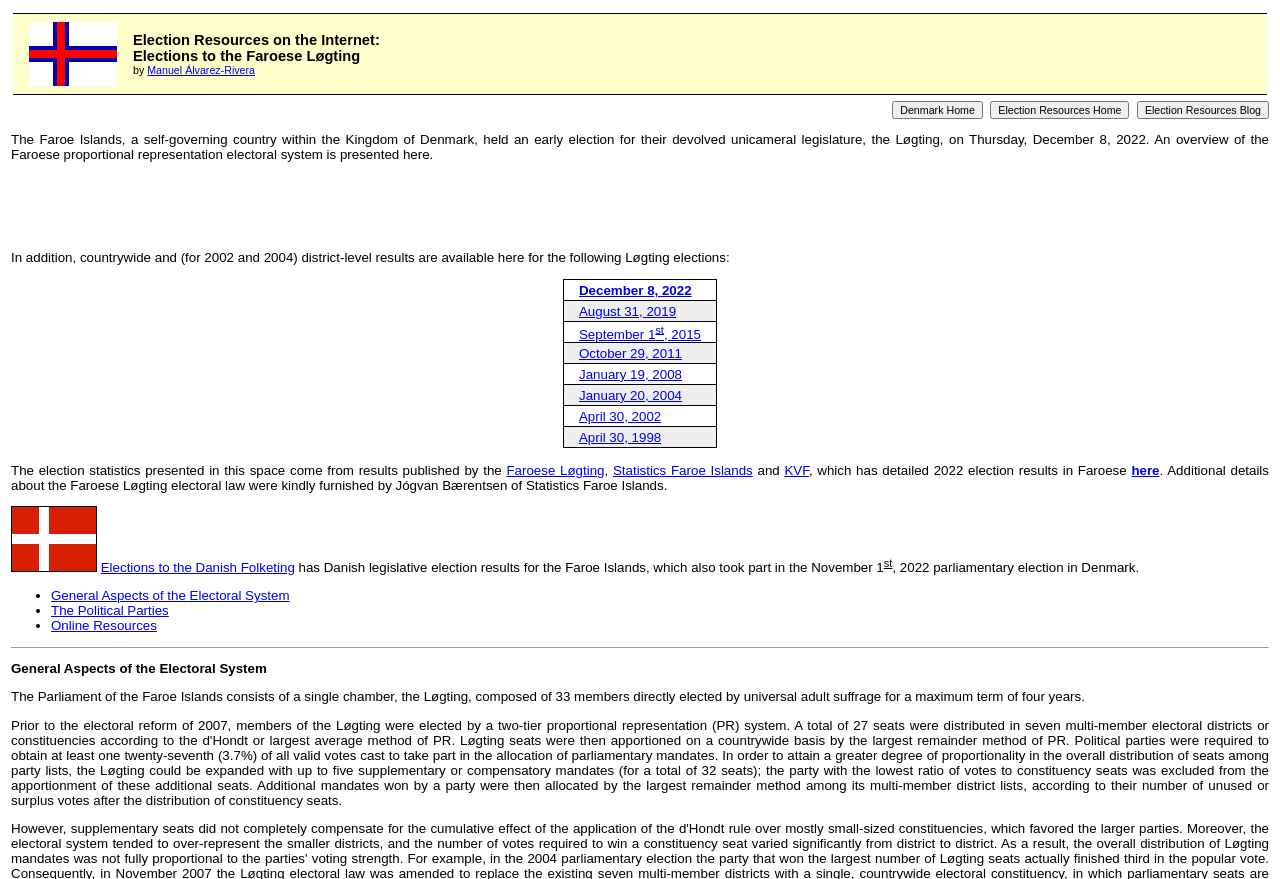Describe every aspect of the webpage comprehensively.

This webpage is about election resources on the internet, specifically focusing on the Faroese Løgting elections. At the top, there is a table with a logo and a title "Election Resources on the Internet: Elections to the Faroese Løgting" by Manuel Álvarez-Rivera. Below the title, there are three buttons: "Denmark Home", "Election Resources Home", and "Election Resources Blog", aligned horizontally.

The main content of the page is divided into two sections. The first section provides an overview of the Faroese proportional representation electoral system. There is a paragraph of text explaining the system, followed by an advertisement iframe.

The second section lists the results of previous Løgting elections. The list is presented in a table format, with each row representing a different election. The table has multiple columns, with some columns containing links to specific election results. The elections listed are from December 8, 2022, August 31, 2019, September 1st, 2015, October 29, 2011, January 19, 2008, January 20, 2004, and April 30, 2002. Each election result is linked to a separate webpage.